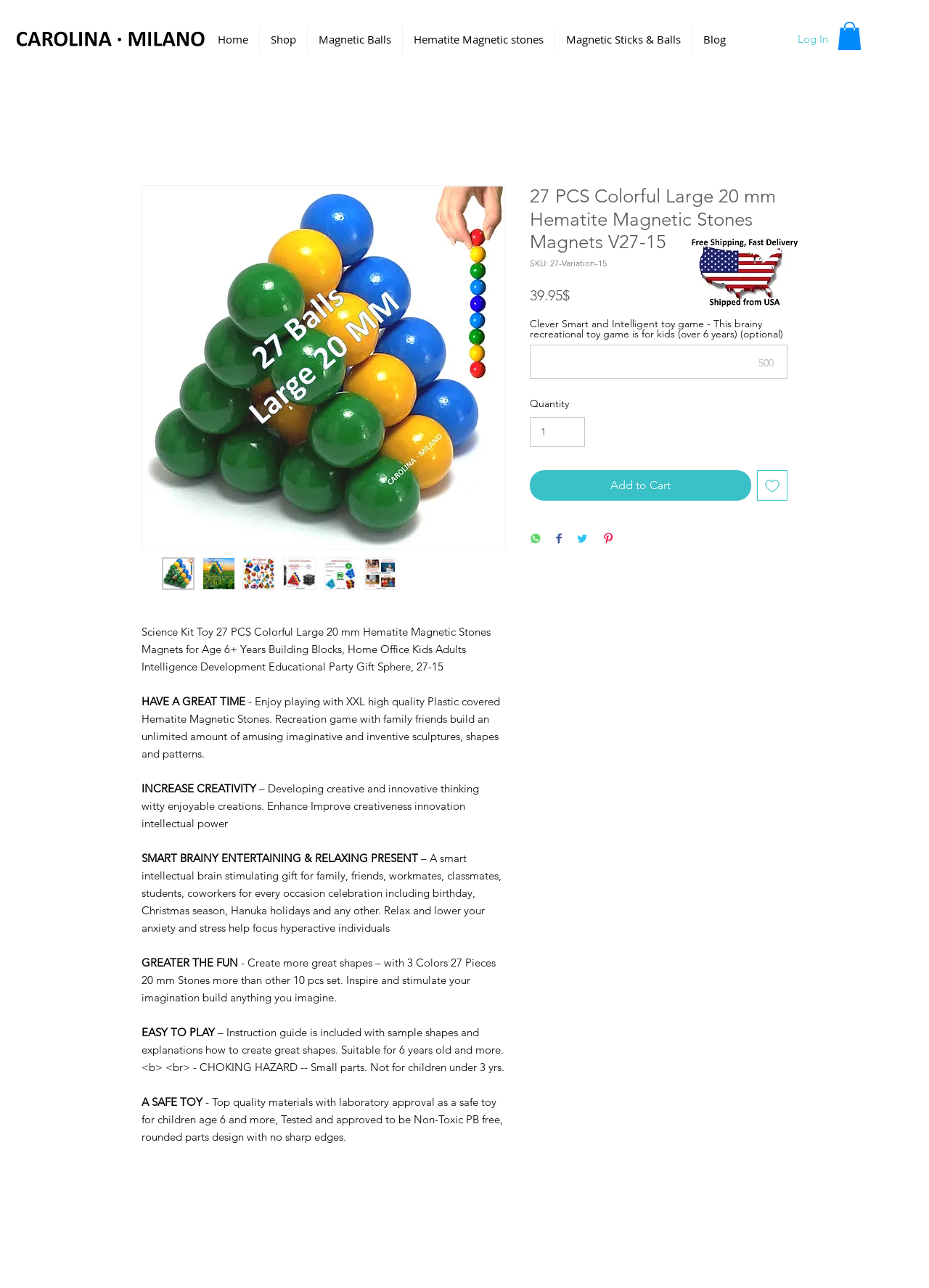Please analyze the image and provide a thorough answer to the question:
How many pieces are included in the product?

I found the number of pieces included in the product by looking at the product name, which is '27 PCS Colorful Large 20 mm Hematite Magnetic Stones Magnets'. The '27 PCS' part of the name suggests that the product includes 27 pieces.